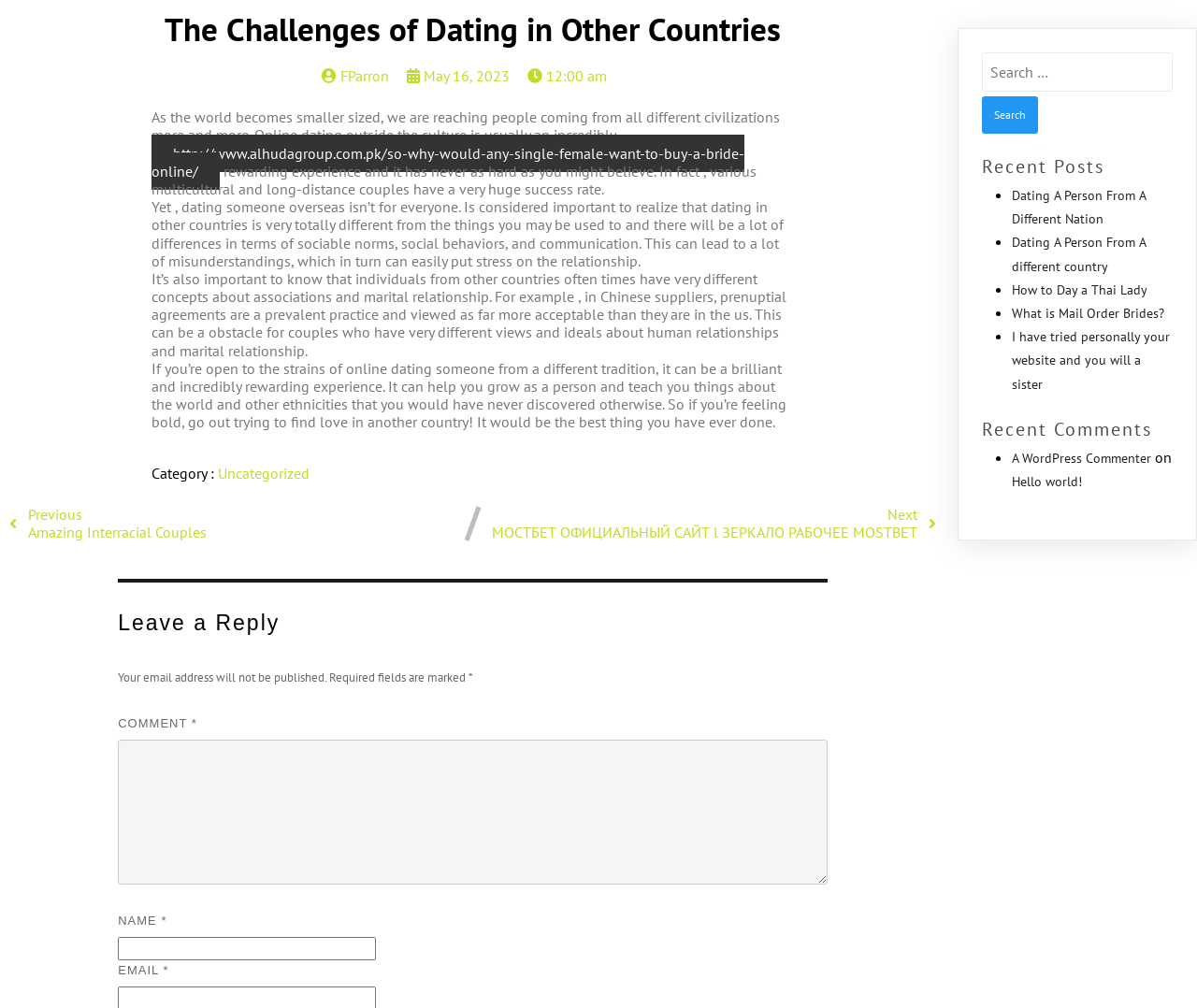What is the purpose of the textbox at the bottom of the page?
Using the screenshot, give a one-word or short phrase answer.

To leave a comment